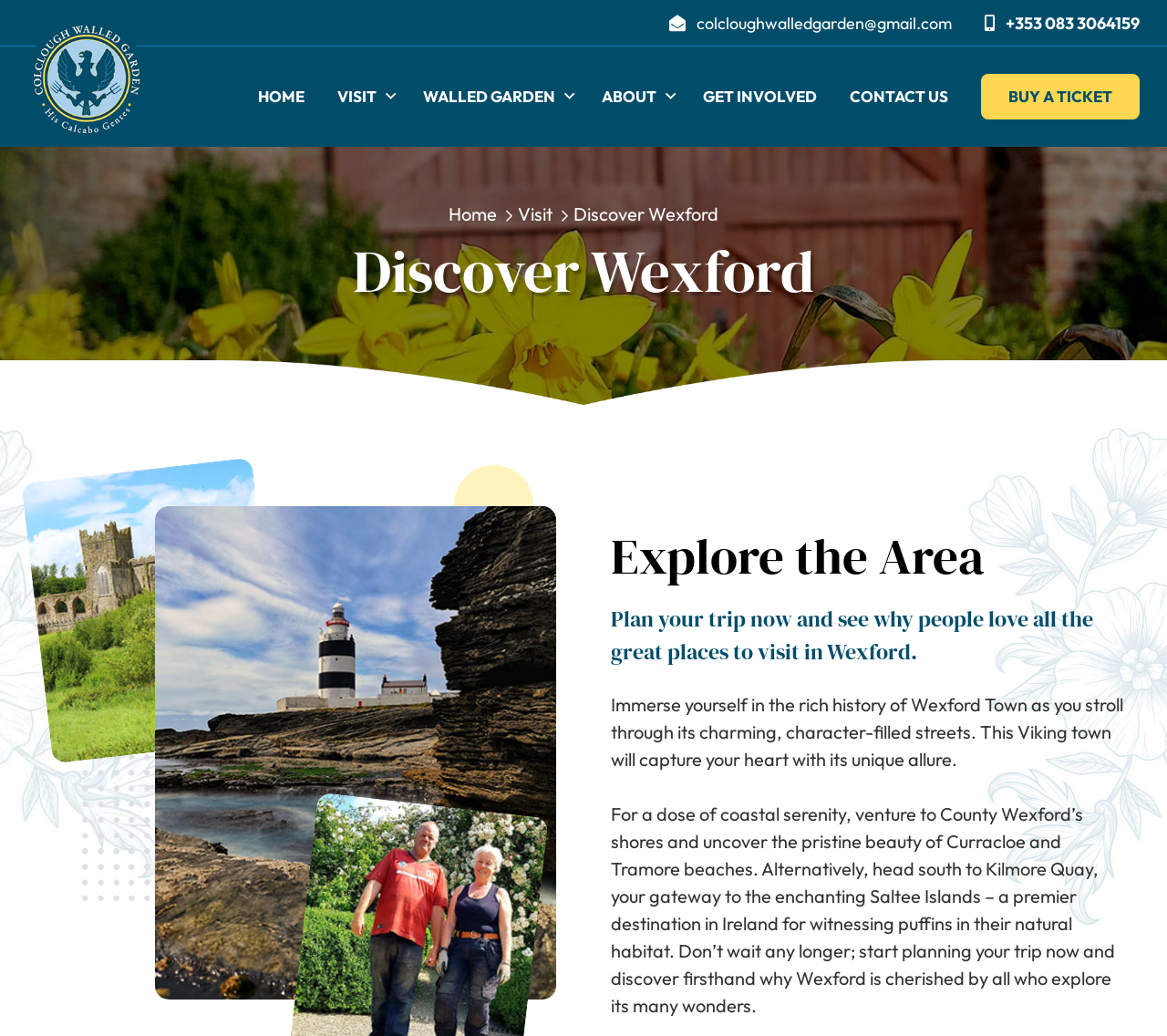Locate the bounding box coordinates of the element I should click to achieve the following instruction: "Explore the 'WALLED GARDEN'".

[0.35, 0.073, 0.5, 0.112]